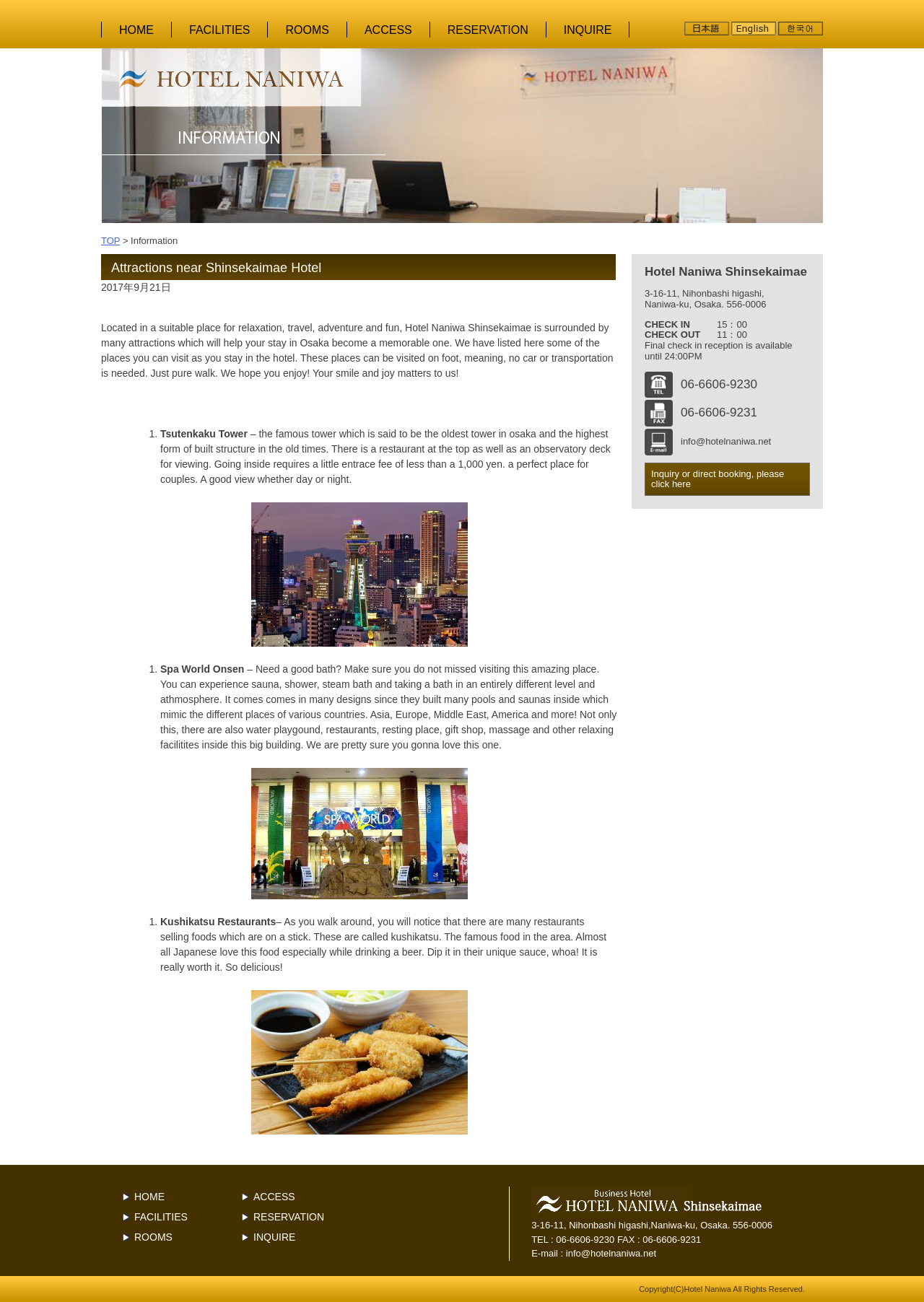What is the check-in time?
Using the image as a reference, deliver a detailed and thorough answer to the question.

I found the answer by looking at the description list on the right side of the webpage, which lists the hotel's information. The check-in time is mentioned as 15:00.